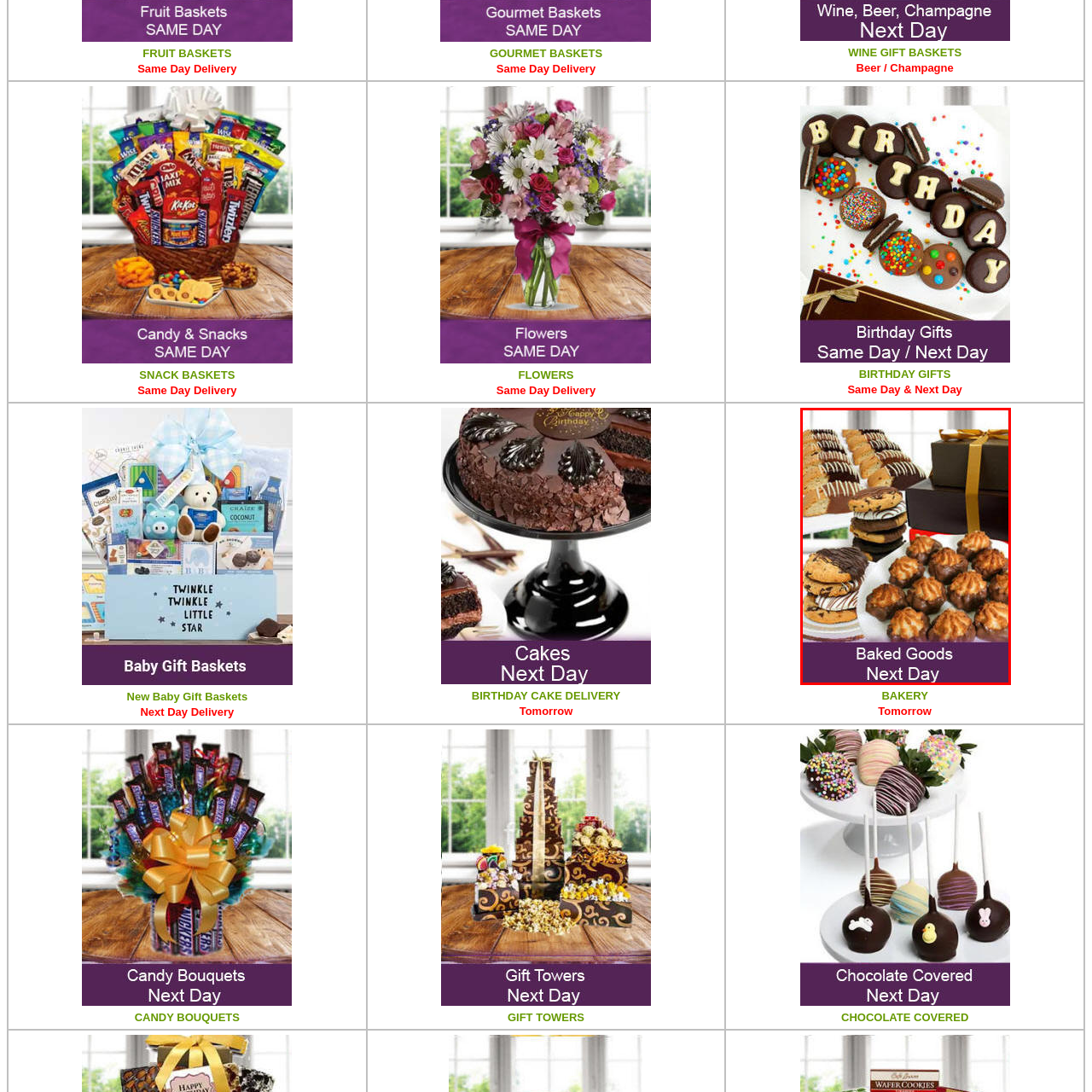Direct your gaze to the image circumscribed by the red boundary and deliver a thorough answer to the following question, drawing from the image's details: 
What is the emphasis of the bold caption 'Baked Goods Next Day'?

The bold caption 'Baked Goods Next Day' emphasizes the convenience of fast delivery, implying that customers can receive their baked goods quickly, which caters to those who want to satisfy their sweet cravings swiftly.